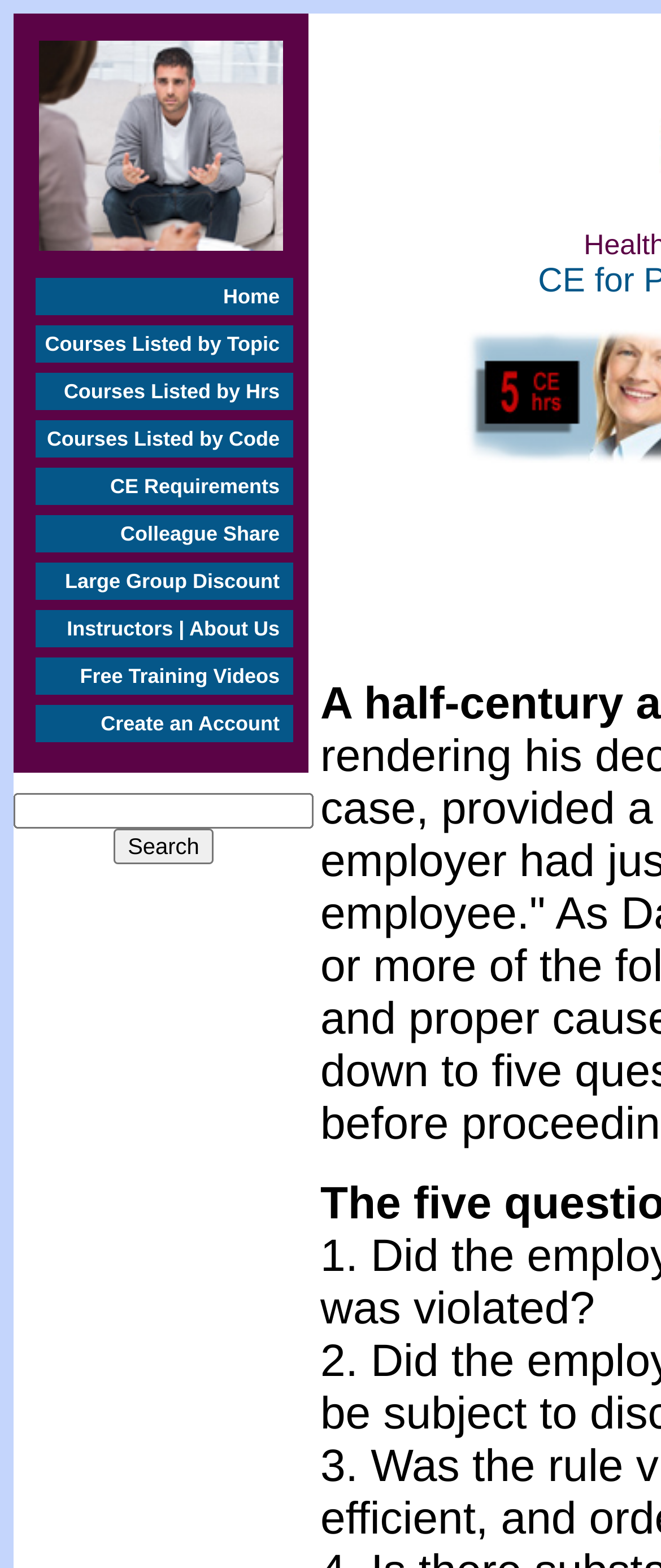Could you please study the image and provide a detailed answer to the question:
What is the theme of the courses listed on this page?

The webpage title 'MentalHealthCE Course Page' and the presence of courses related to mental health suggest that the theme of the courses listed on this page is mental health.